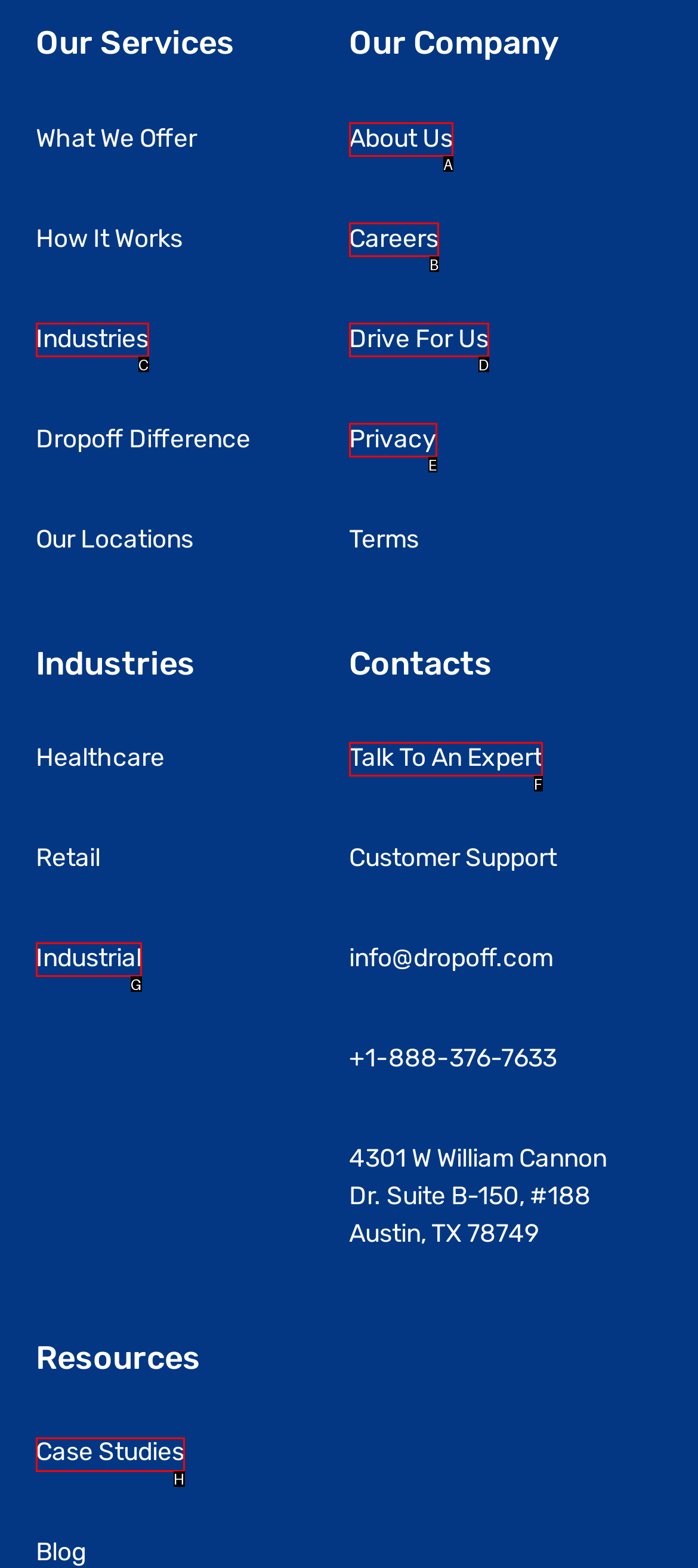Select the letter of the option that should be clicked to achieve the specified task: Know more about the company. Respond with just the letter.

A